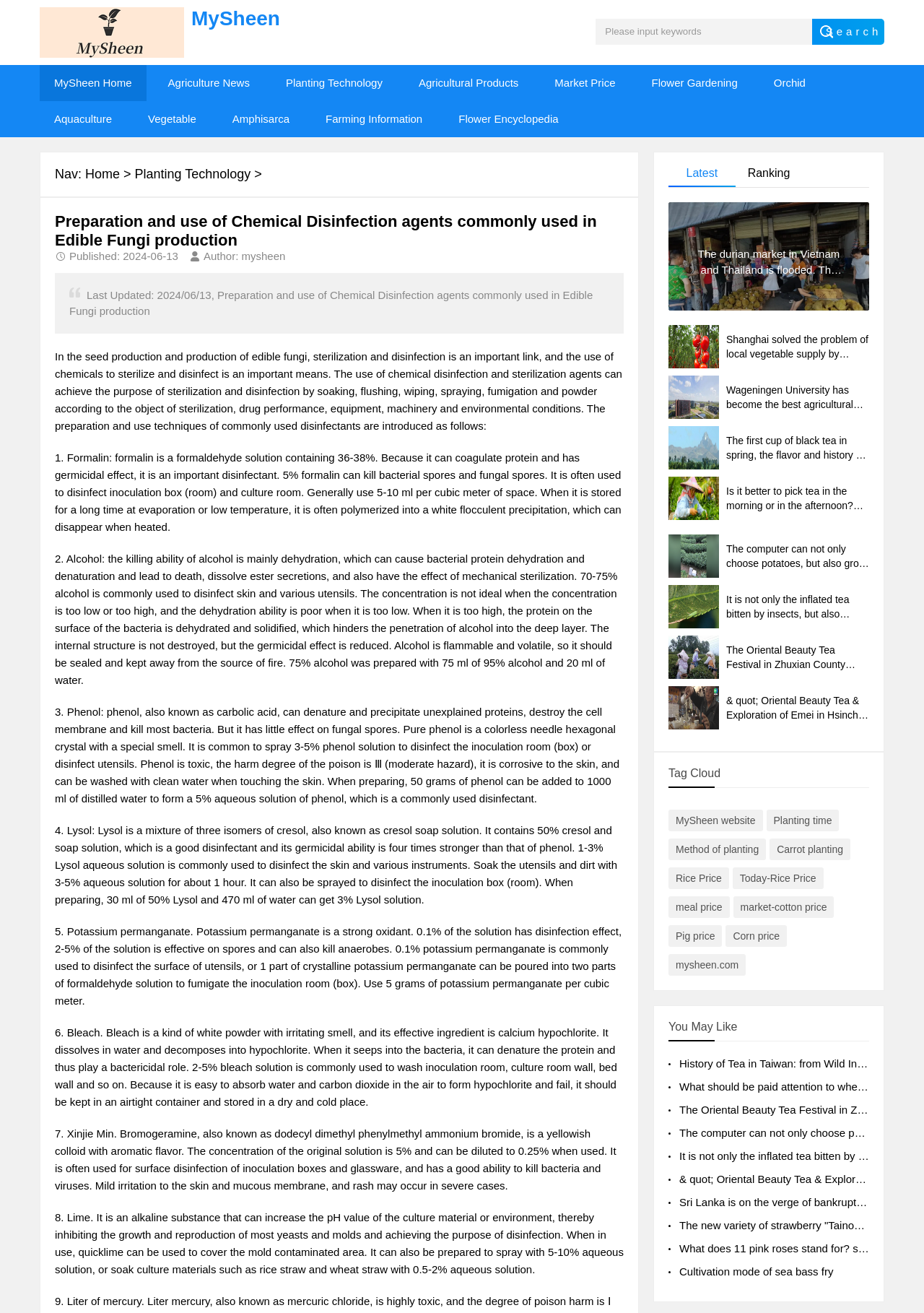Can you show the bounding box coordinates of the region to click on to complete the task described in the instruction: "Visit MySheen Home"?

[0.043, 0.05, 0.158, 0.077]